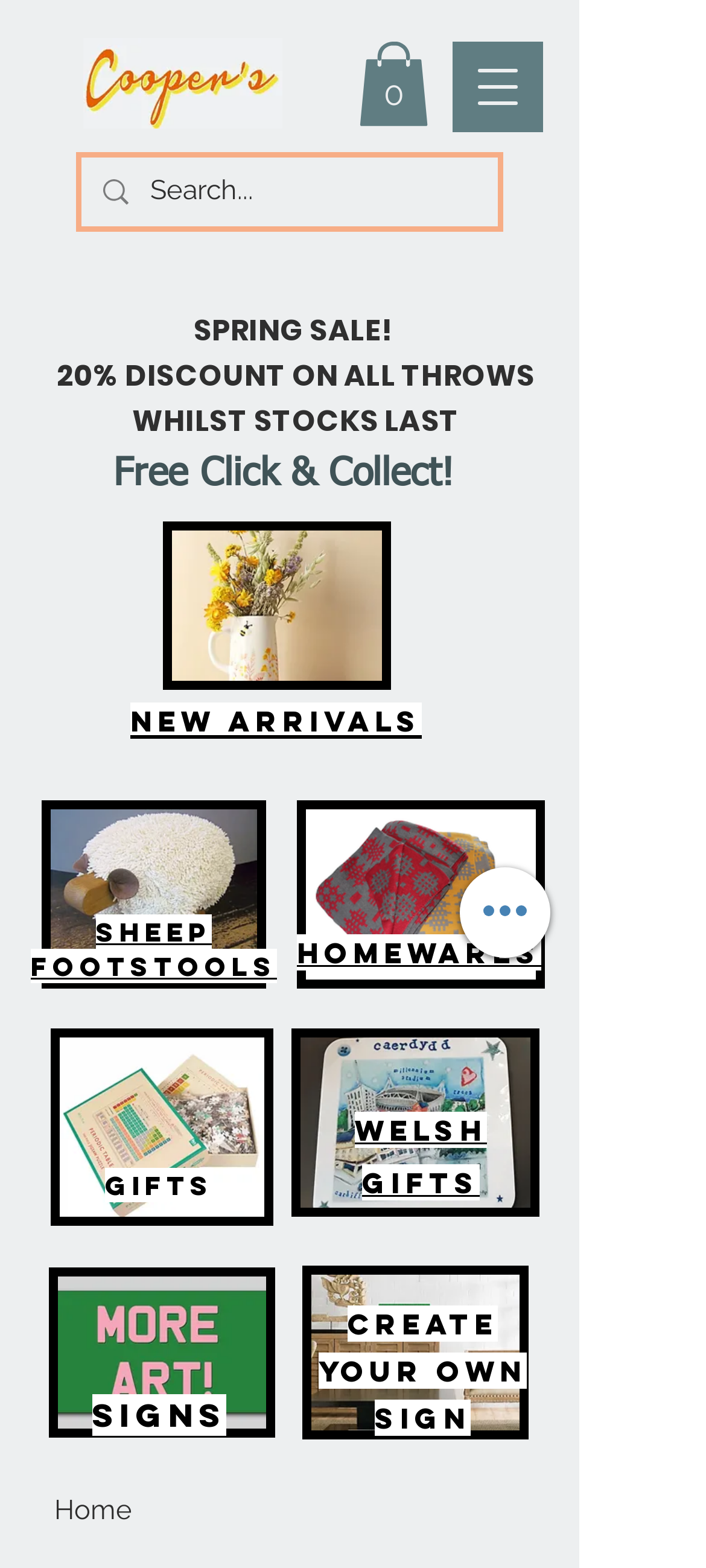Please identify the bounding box coordinates of the element that needs to be clicked to execute the following command: "Open navigation menu". Provide the bounding box using four float numbers between 0 and 1, formatted as [left, top, right, bottom].

[0.641, 0.027, 0.769, 0.084]